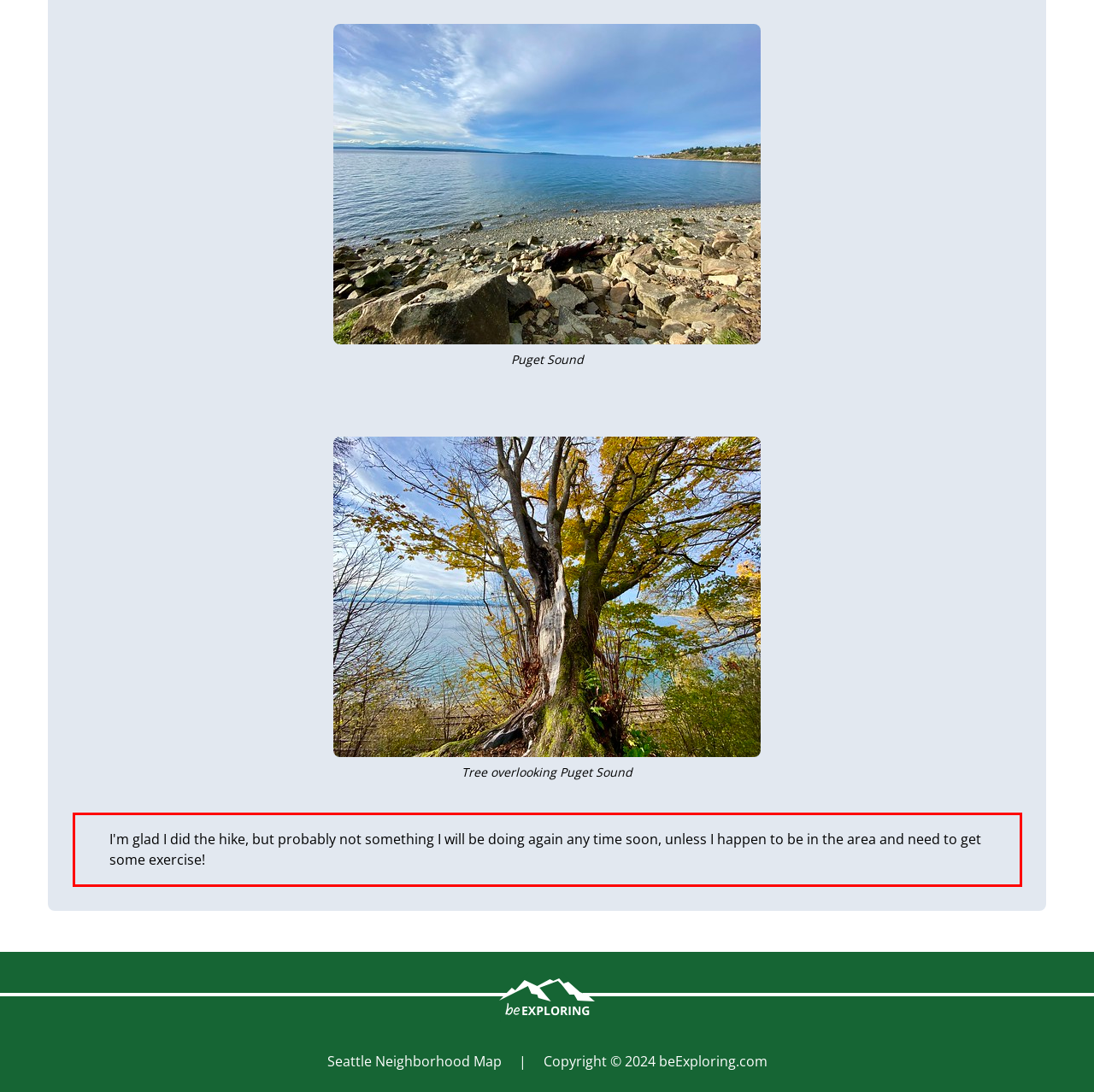There is a UI element on the webpage screenshot marked by a red bounding box. Extract and generate the text content from within this red box.

I'm glad I did the hike, but probably not something I will be doing again any time soon, unless I happen to be in the area and need to get some exercise!